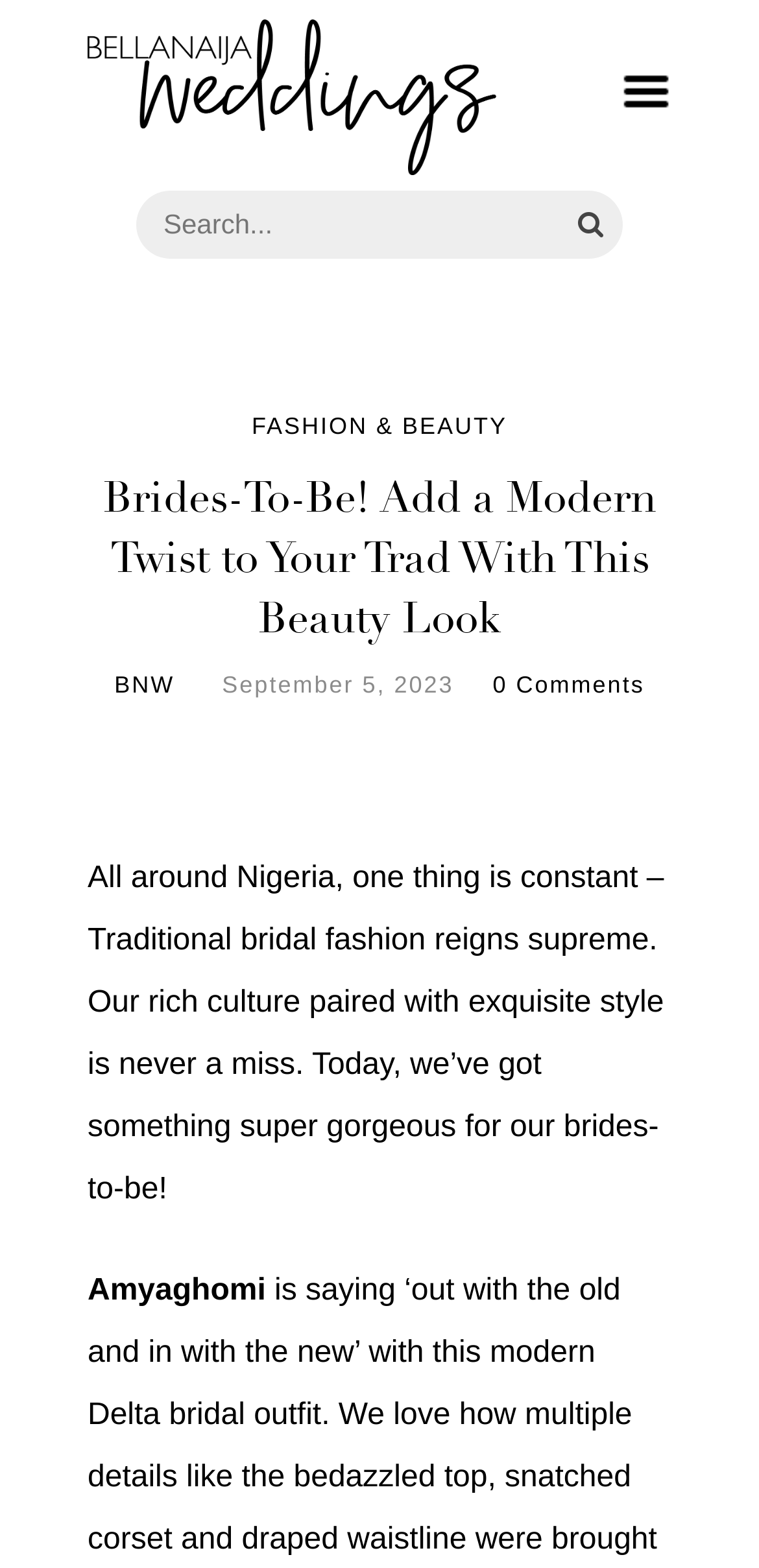Based on what you see in the screenshot, provide a thorough answer to this question: What is the date of the article?

I found the date of the article by looking at the StaticText element with the text 'September 5, 2023' which is located below the heading element.